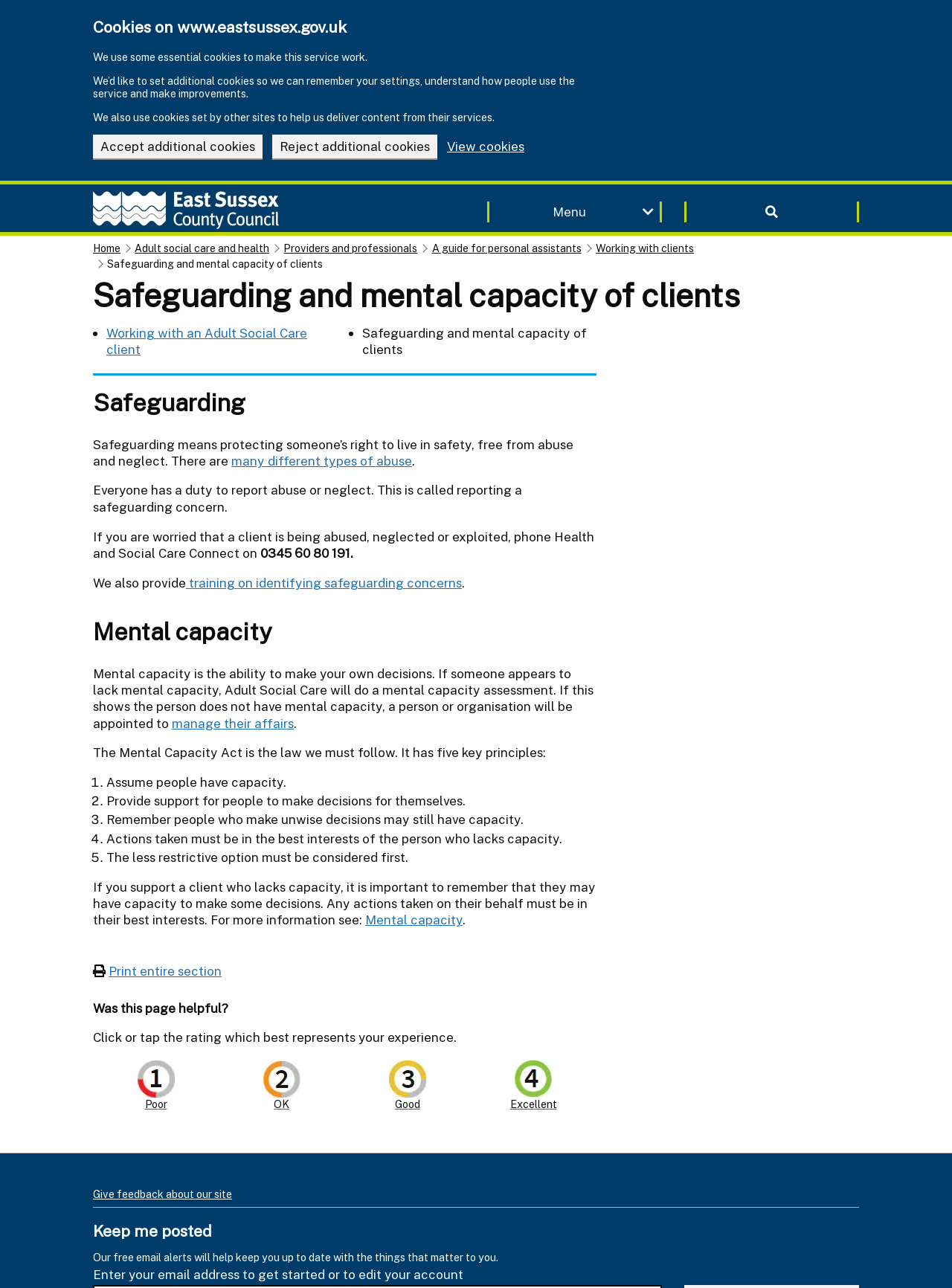Please determine the bounding box coordinates of the area that needs to be clicked to complete this task: 'Go to 'A guide for personal assistants''. The coordinates must be four float numbers between 0 and 1, formatted as [left, top, right, bottom].

[0.454, 0.188, 0.611, 0.197]